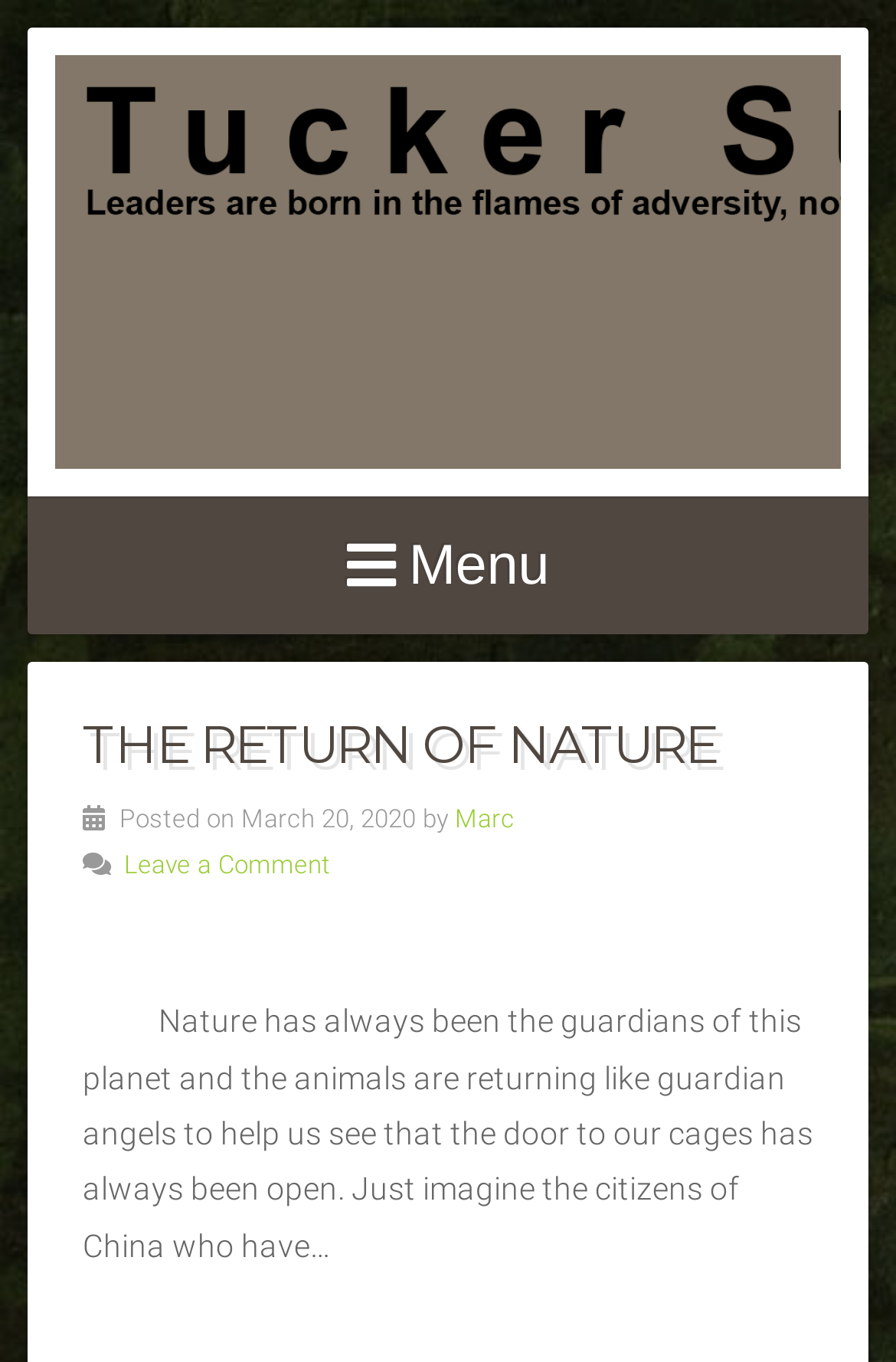What is the main topic of the article?
Based on the screenshot, provide your answer in one word or phrase.

Nature